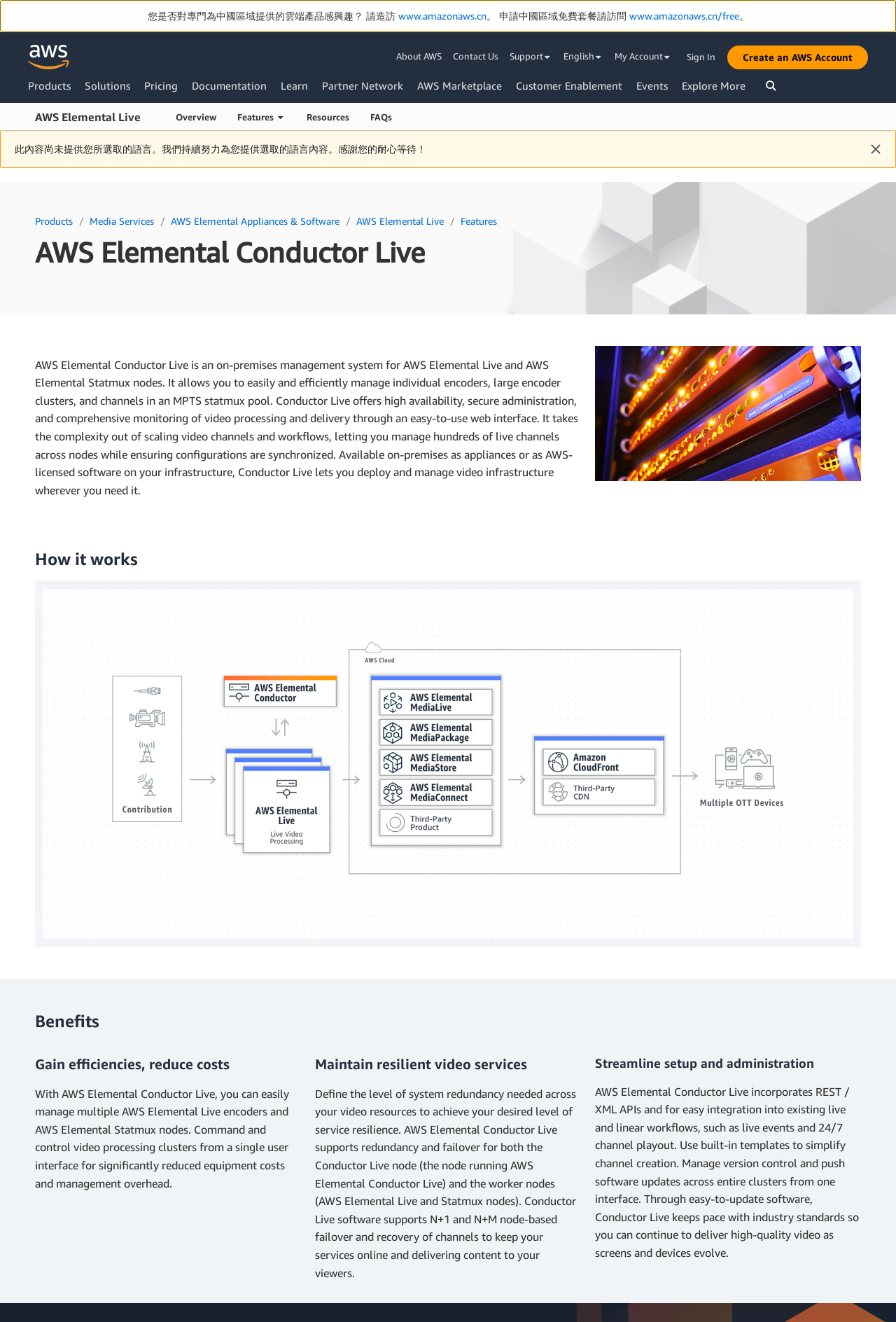How many links are there in the 'Primary Global Navigation' section?
Could you answer the question with a detailed and thorough explanation?

I counted the links in the 'Primary Global Navigation' section, which are 'Products', 'Solutions', 'Pricing', 'Documentation', 'Learn', 'Partner Network', 'AWS Marketplace', 'Customer Enablement', and 'Events', and found that there are 9 links in total.